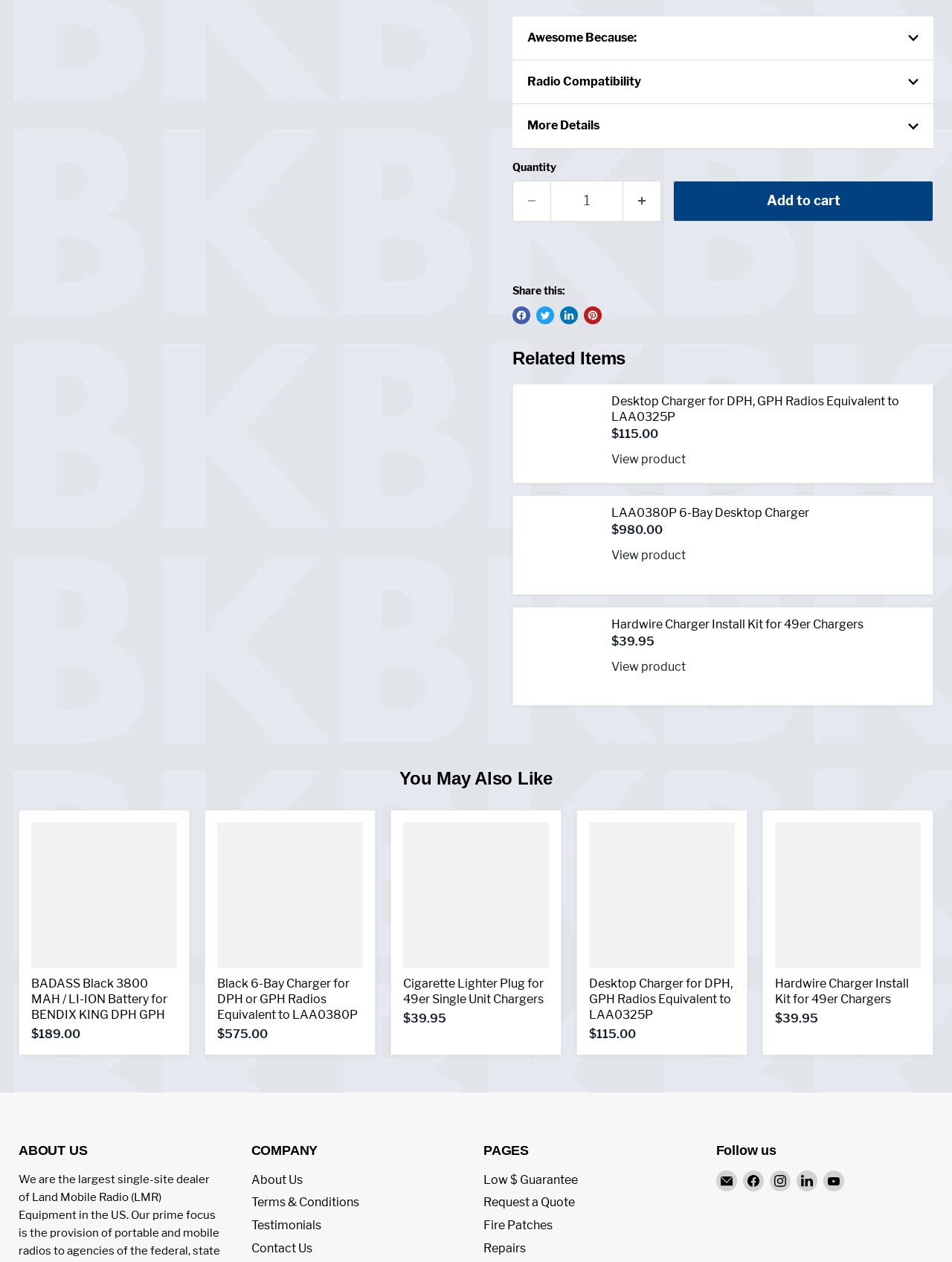Determine the bounding box coordinates for the area that should be clicked to carry out the following instruction: "Learn about how Lupa works".

None